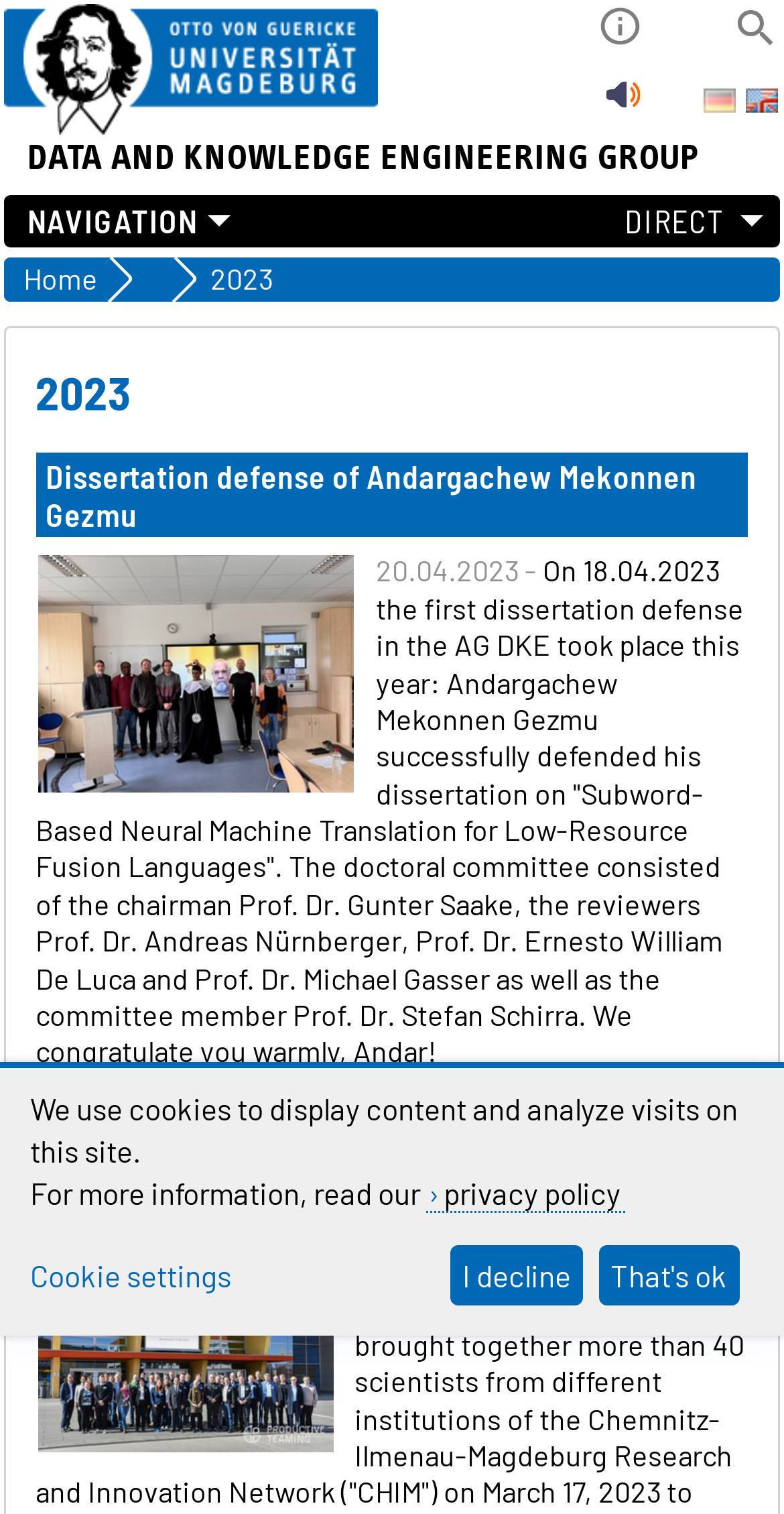What are the main navigation links on the webpage?
Please craft a detailed and exhaustive response to the question.

I found the main navigation links by looking at the navigation element with the text 'Main' which contains the links 'NEWS', 'STAFF', 'RESEARCH', 'PUBLICATIONS', 'STUDIES', and 'JOBS'.